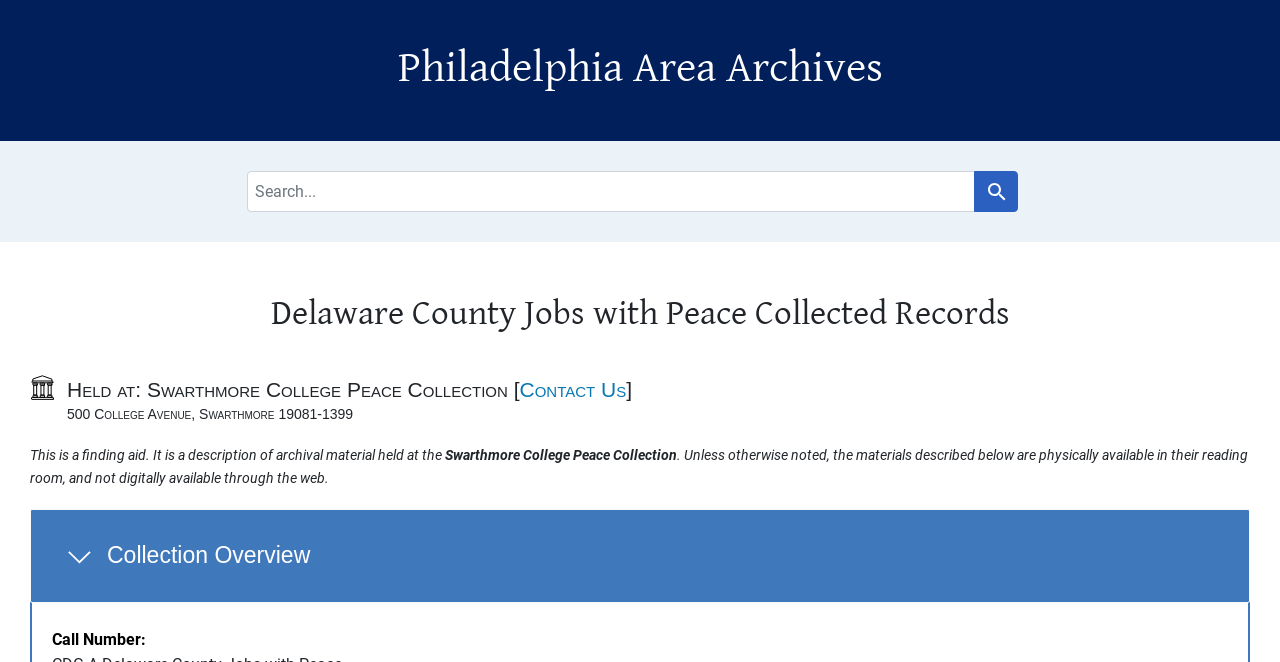What is the format of the materials described in the archive?
Look at the image and construct a detailed response to the question.

The format of the materials described in the archive can be inferred from the static text element '. Unless otherwise noted, the materials described below are physically available in their reading room, and not digitally available through the web.' which indicates that the materials are physically available and not digitally available.